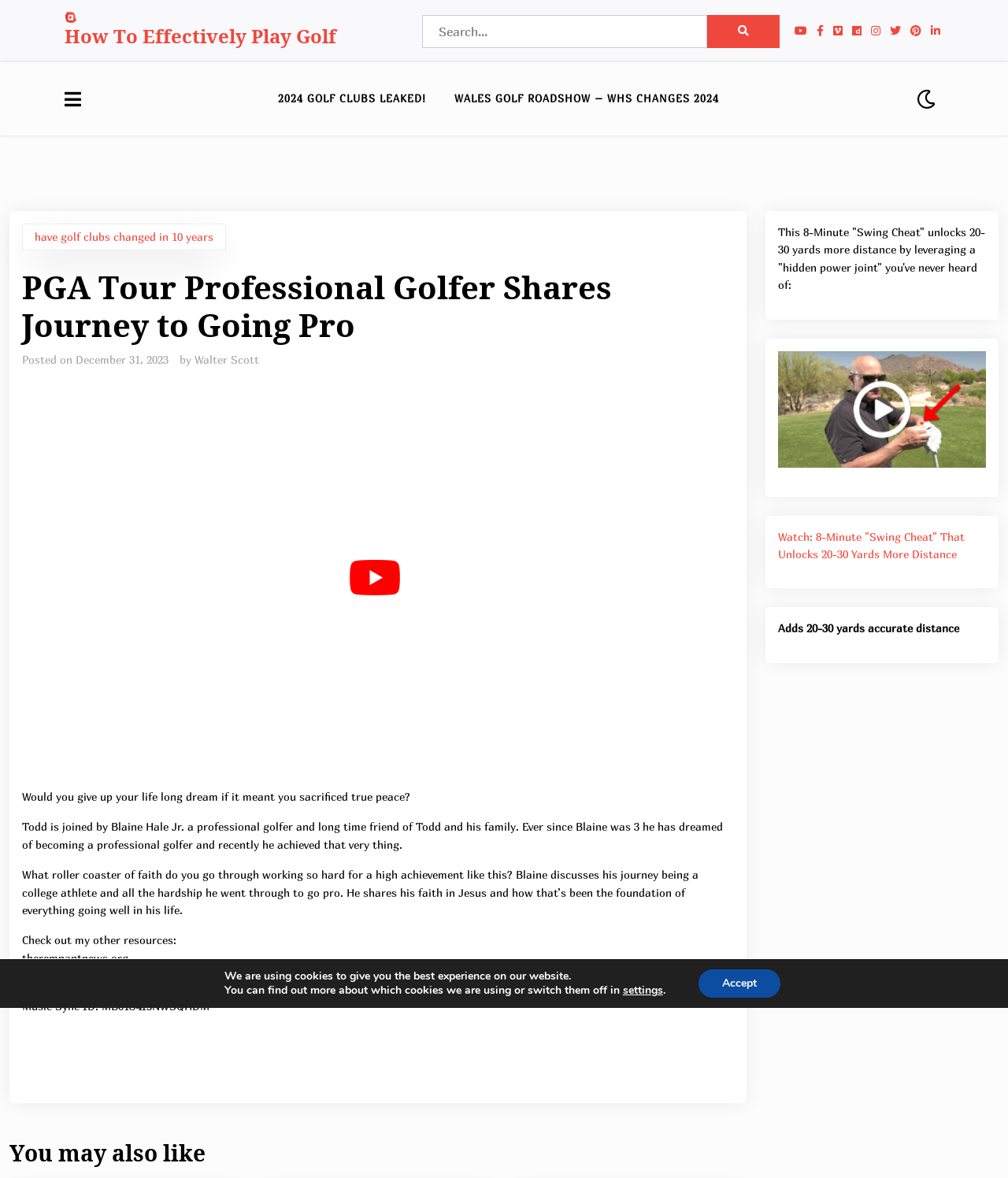Using the provided description: "Accept", find the bounding box coordinates of the corresponding UI element. The output should be four float numbers between 0 and 1, in the format [left, top, right, bottom].

[0.693, 0.823, 0.774, 0.847]